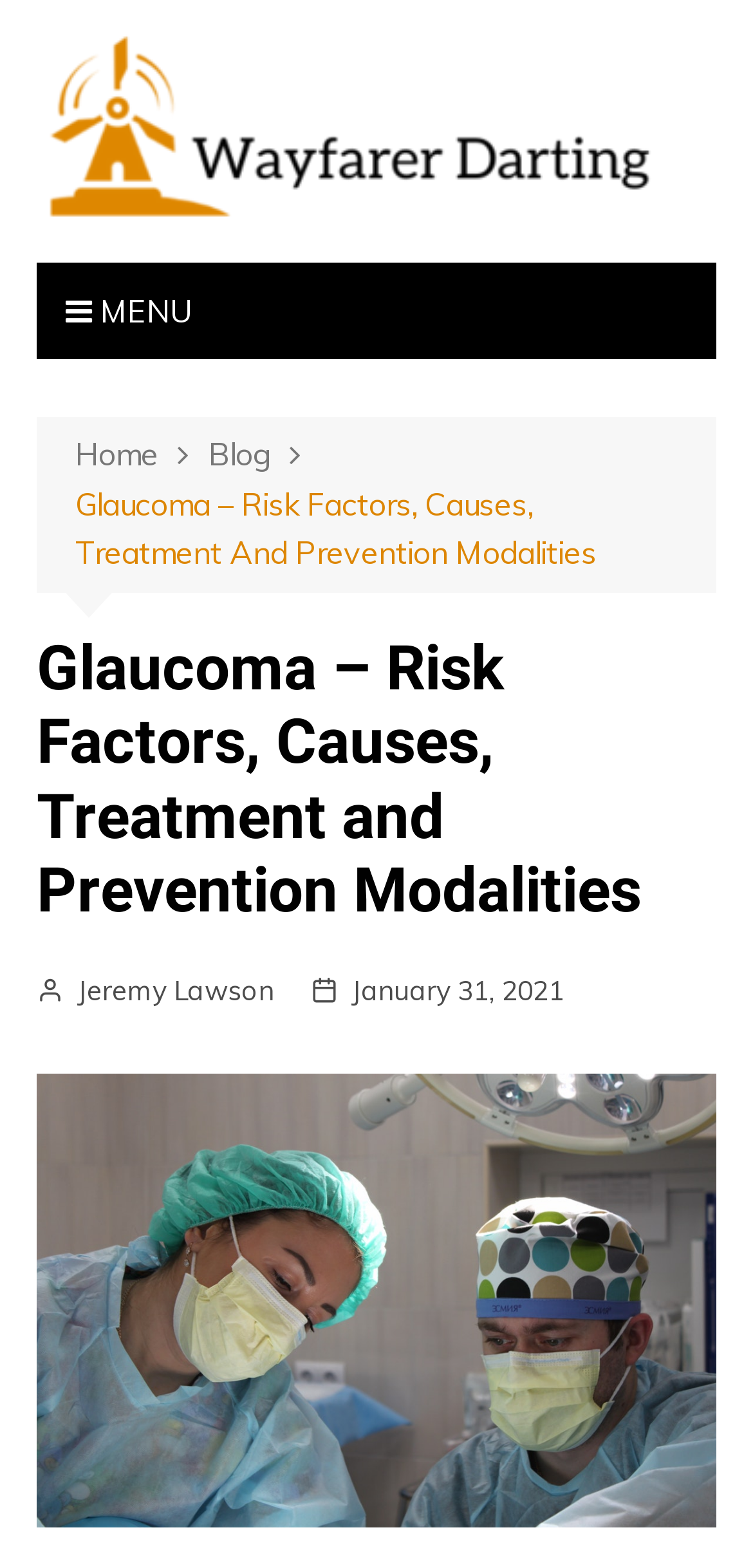Please answer the following question using a single word or phrase: 
When was the article published?

January 31, 2021